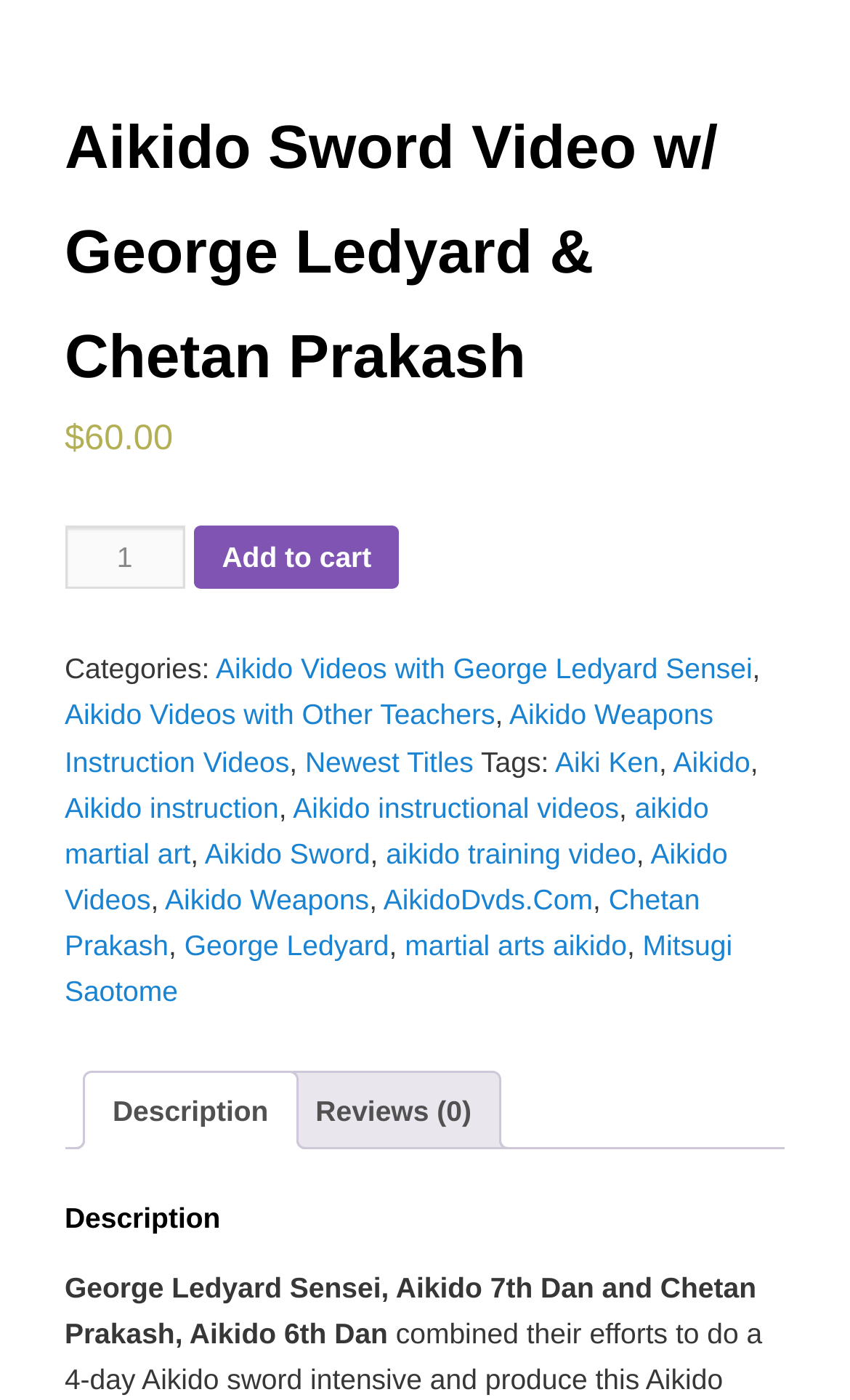Please determine the bounding box of the UI element that matches this description: Aiki Ken. The coordinates should be given as (top-left x, top-left y, bottom-right x, bottom-right y), with all values between 0 and 1.

[0.653, 0.532, 0.775, 0.555]